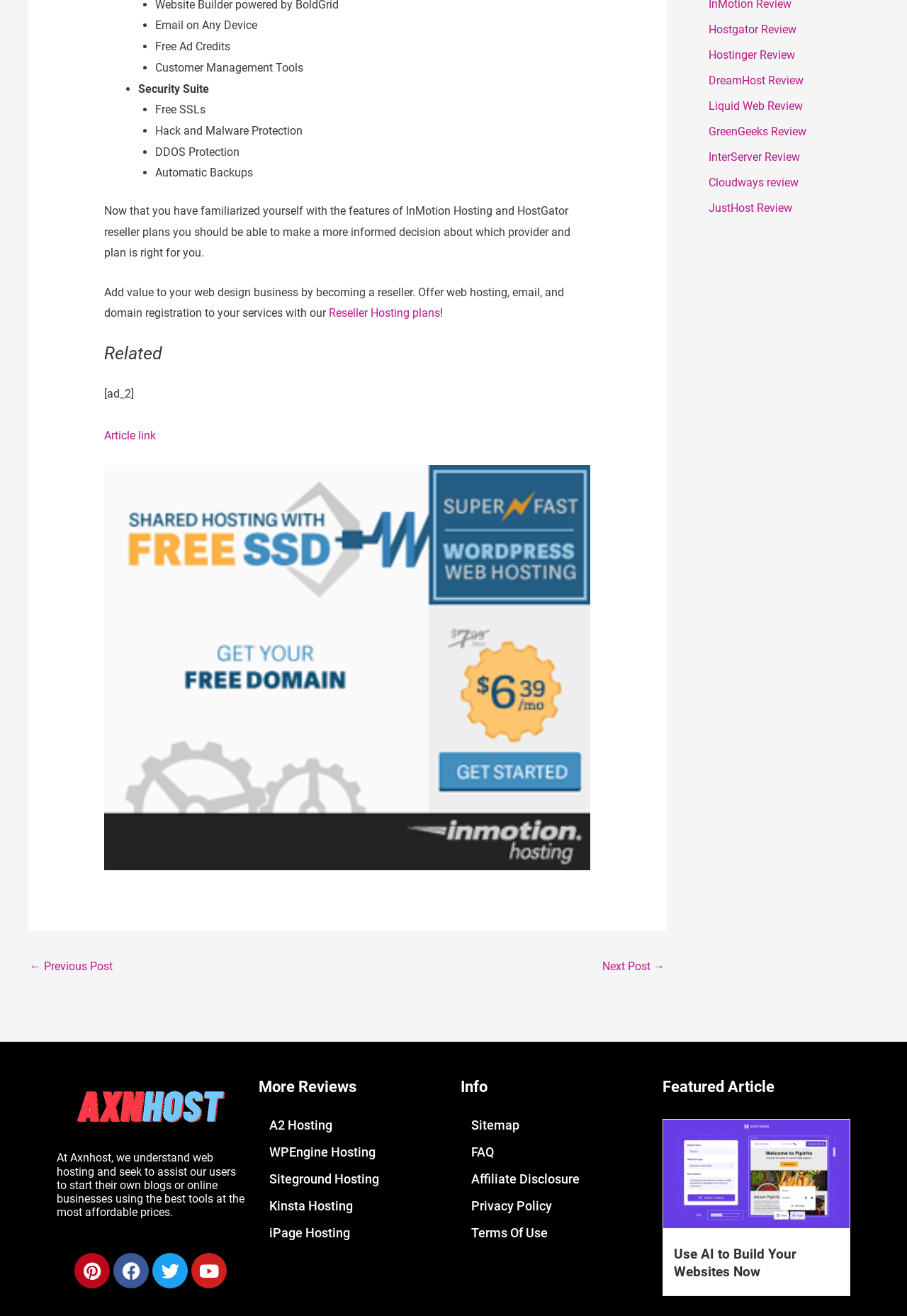Locate the bounding box coordinates of the clickable area needed to fulfill the instruction: "Visit Hostgator Review".

[0.781, 0.017, 0.878, 0.028]